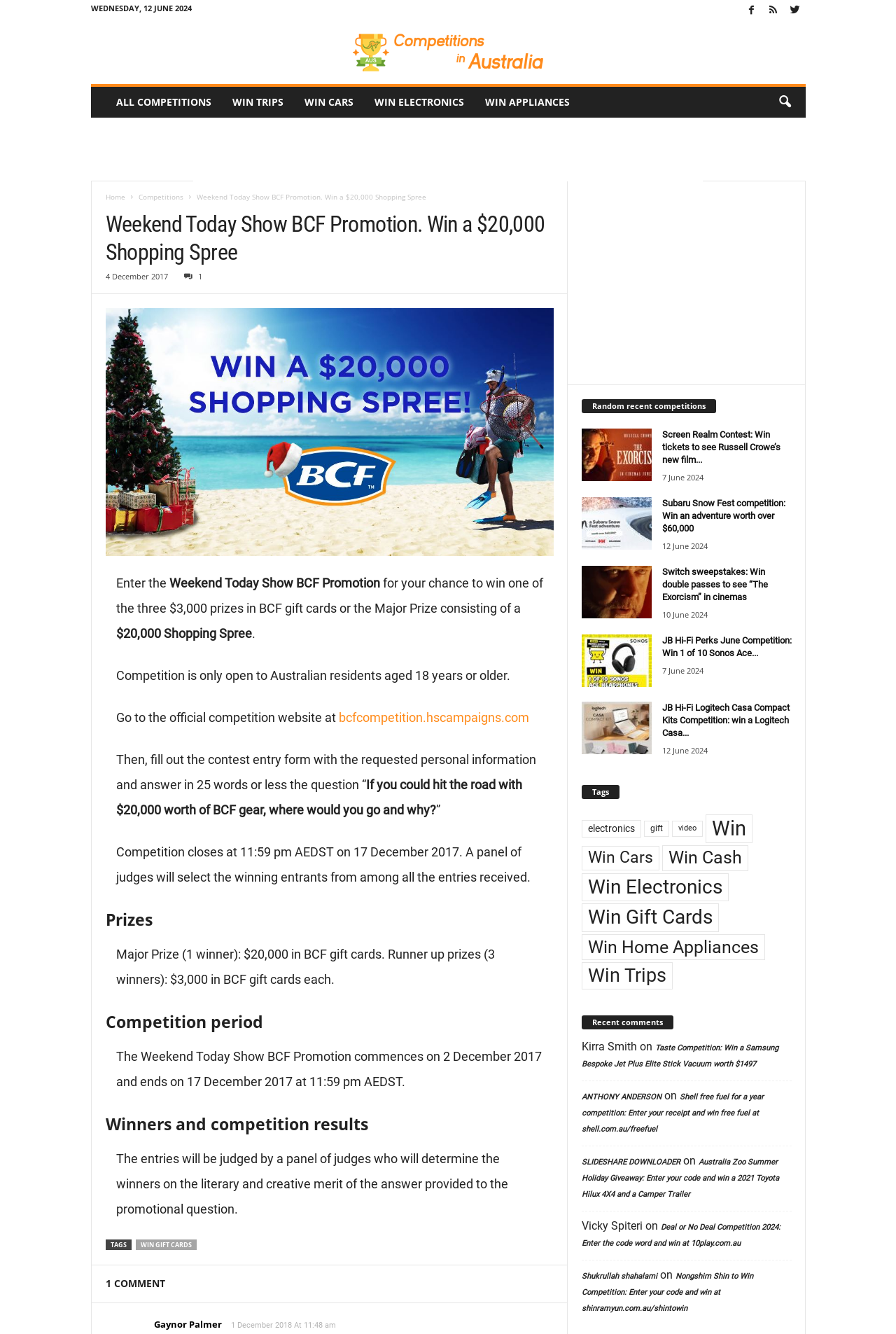Determine the bounding box for the UI element that matches this description: "title="weekend today show bcf promotion"".

[0.118, 0.231, 0.618, 0.417]